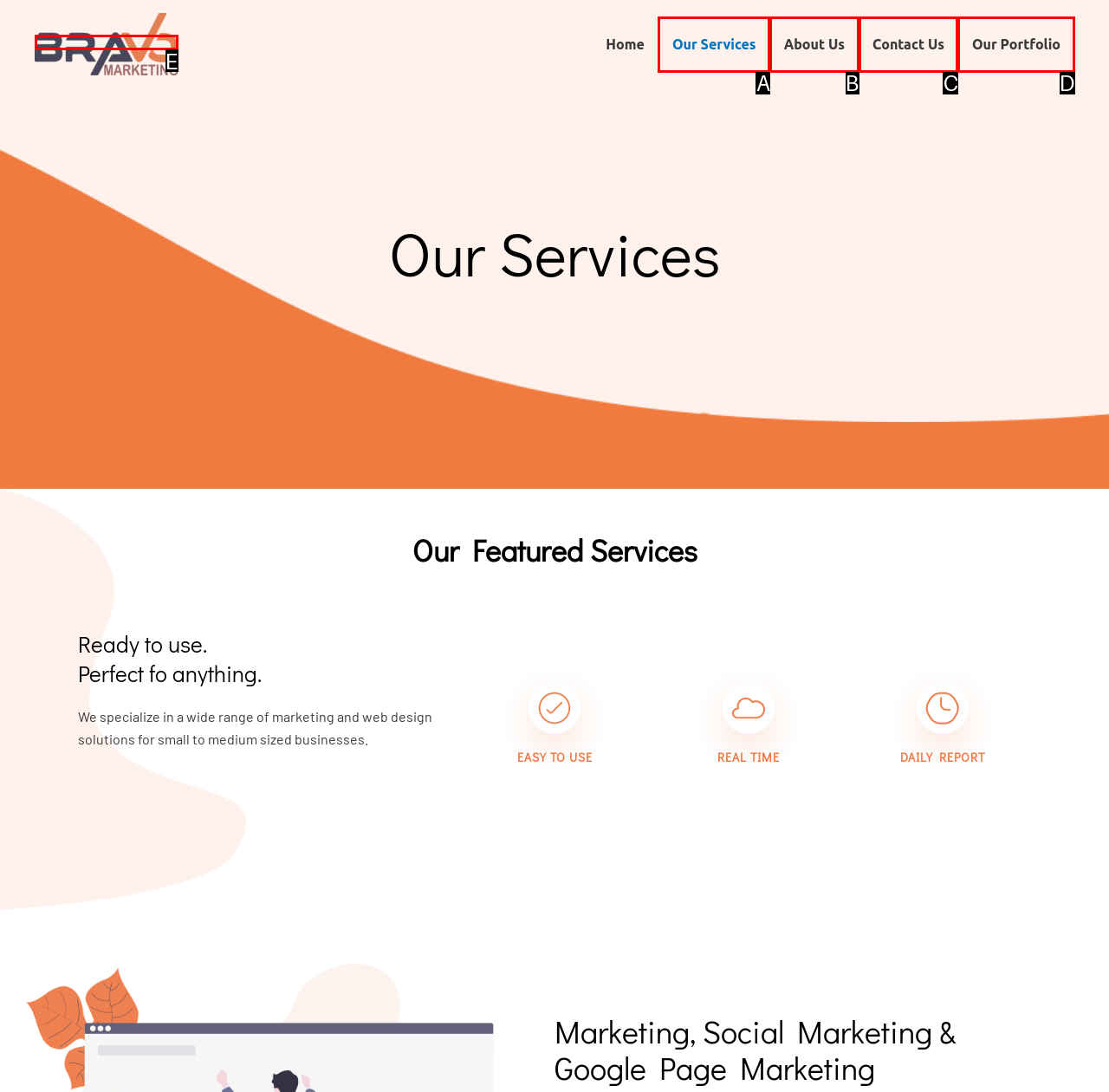Using the provided description: Contact Us, select the HTML element that corresponds to it. Indicate your choice with the option's letter.

C